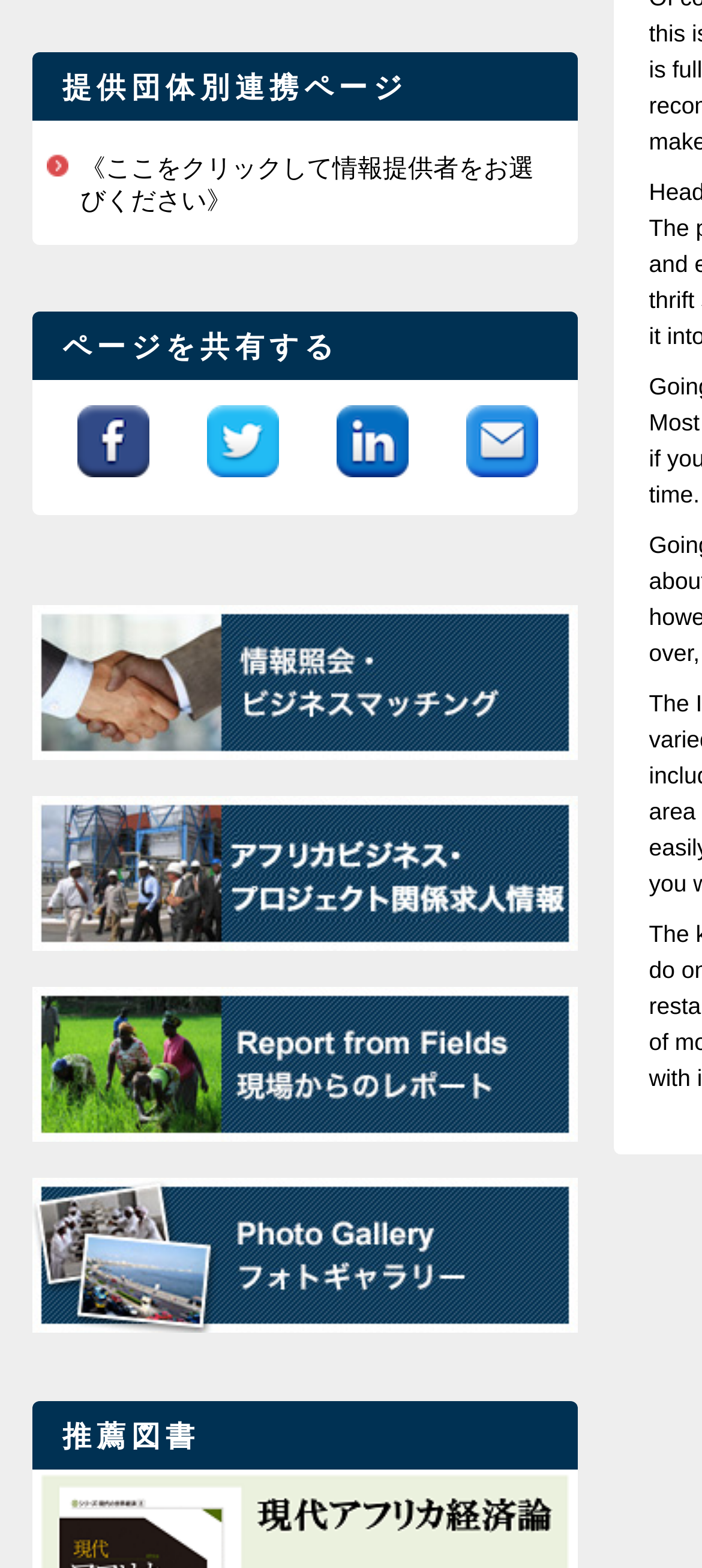How many images are there on the webpage?
Based on the image, answer the question with a single word or brief phrase.

9